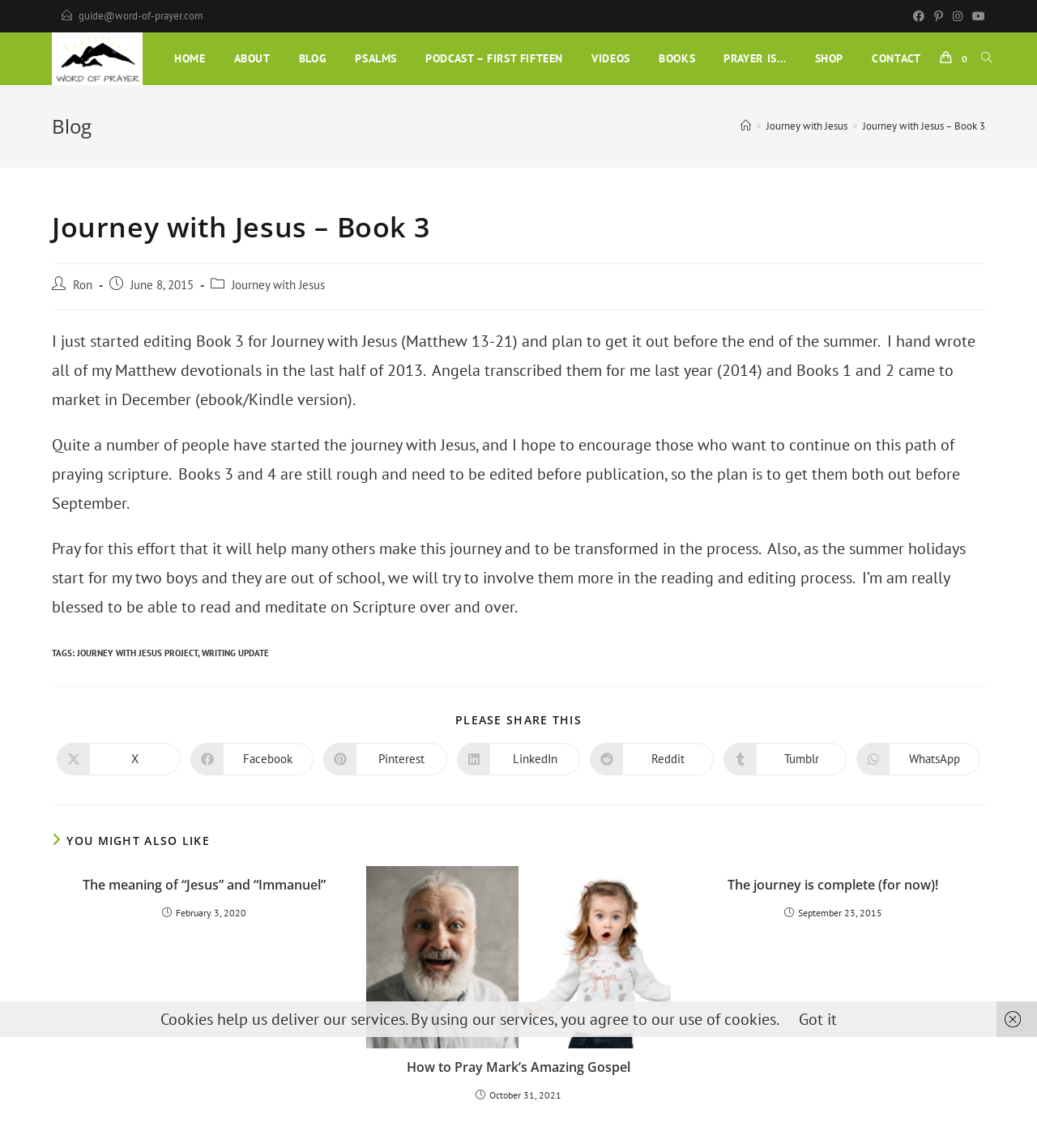Based on the element description "writing update", predict the bounding box coordinates of the UI element.

[0.195, 0.564, 0.259, 0.574]